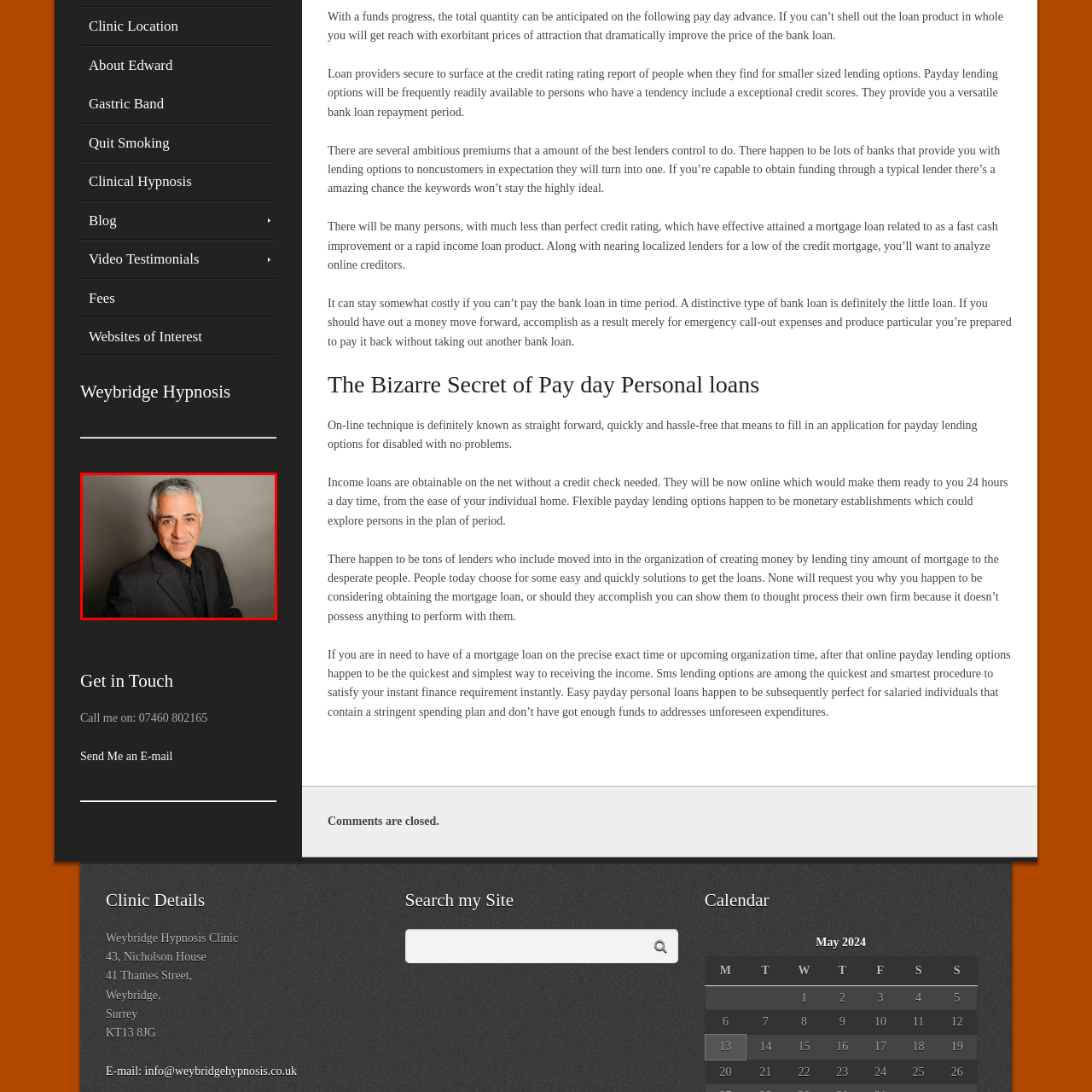Focus your attention on the image enclosed by the red boundary and provide a thorough answer to the question that follows, based on the image details: What is the likely profession of the man?

The caption suggests that the man's 'approachable demeanor' and 'professionalism' are indicative of his role in a 'service-oriented field such as therapy or counseling', implying that he is likely a therapist or counselor.